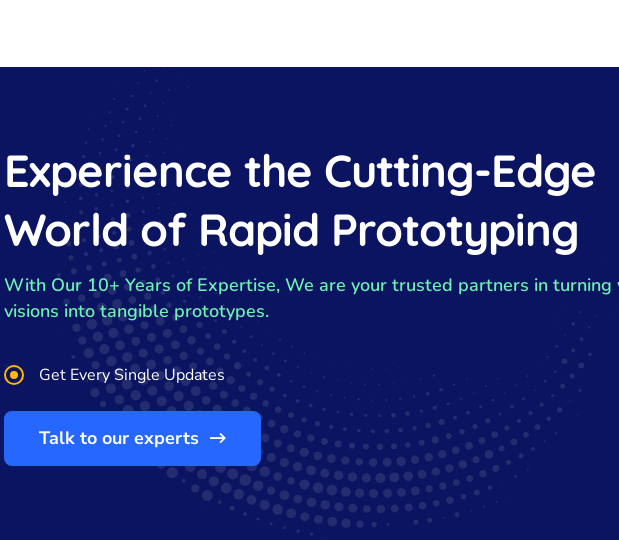Describe all elements and aspects of the image.

The image features a dynamic and engaging promotional banner for a rapid prototyping service. It highlights the phrase "Experience the Cutting-Edge World of Rapid Prototyping," conveying a sense of innovation and modernity. Accompanying this are informative statements emphasizing the company's extensive expertise of over ten years, positioning them as trusted partners in transforming concepts into tangible prototypes. The banner also encourages users to stay informed with a prompt to "Get Every Single Updates," alongside a clear call-to-action button stating "Talk to our experts," inviting potential clients to engage directly with the company's advisors. The visually appealing design employs a rich blue background adorned with subtle gradient dots, enhancing its modern aesthetic.